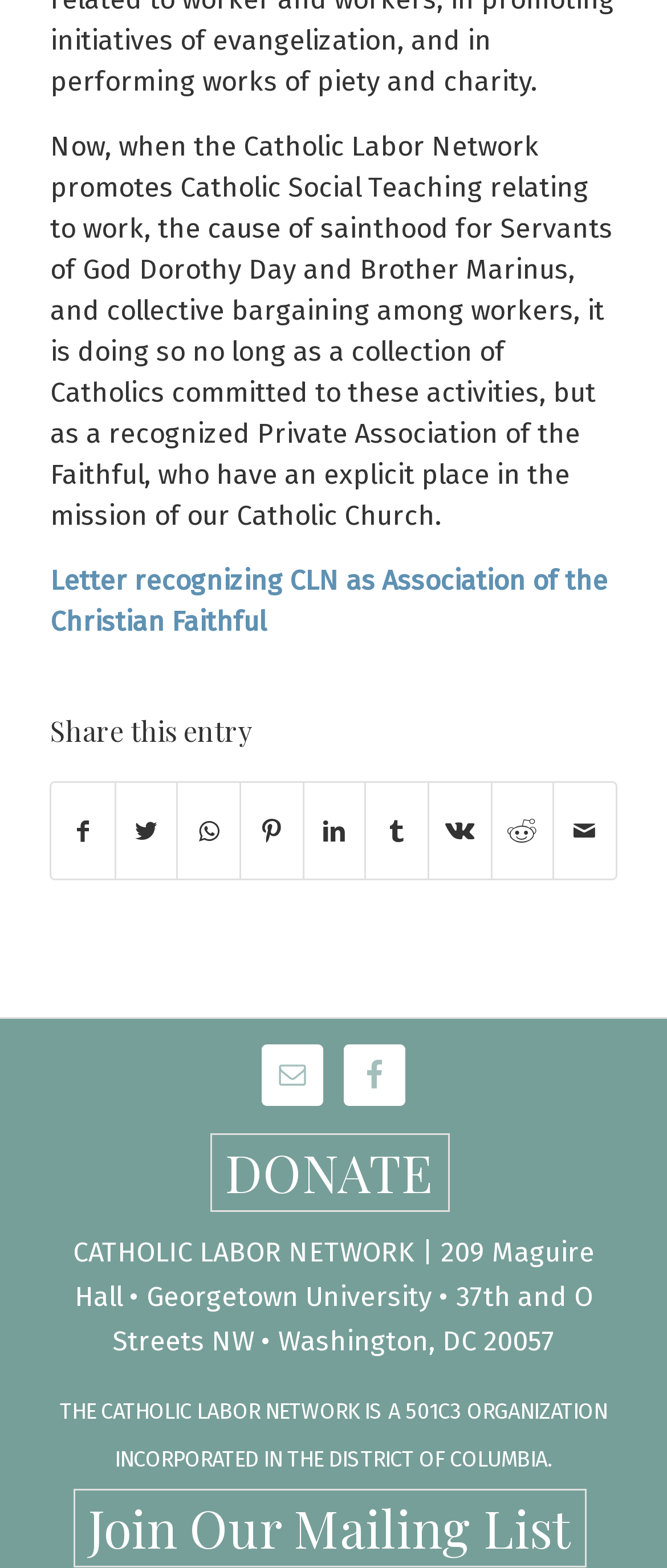Locate the bounding box coordinates of the clickable area needed to fulfill the instruction: "Donate to the Catholic Labor Network".

[0.337, 0.726, 0.65, 0.769]